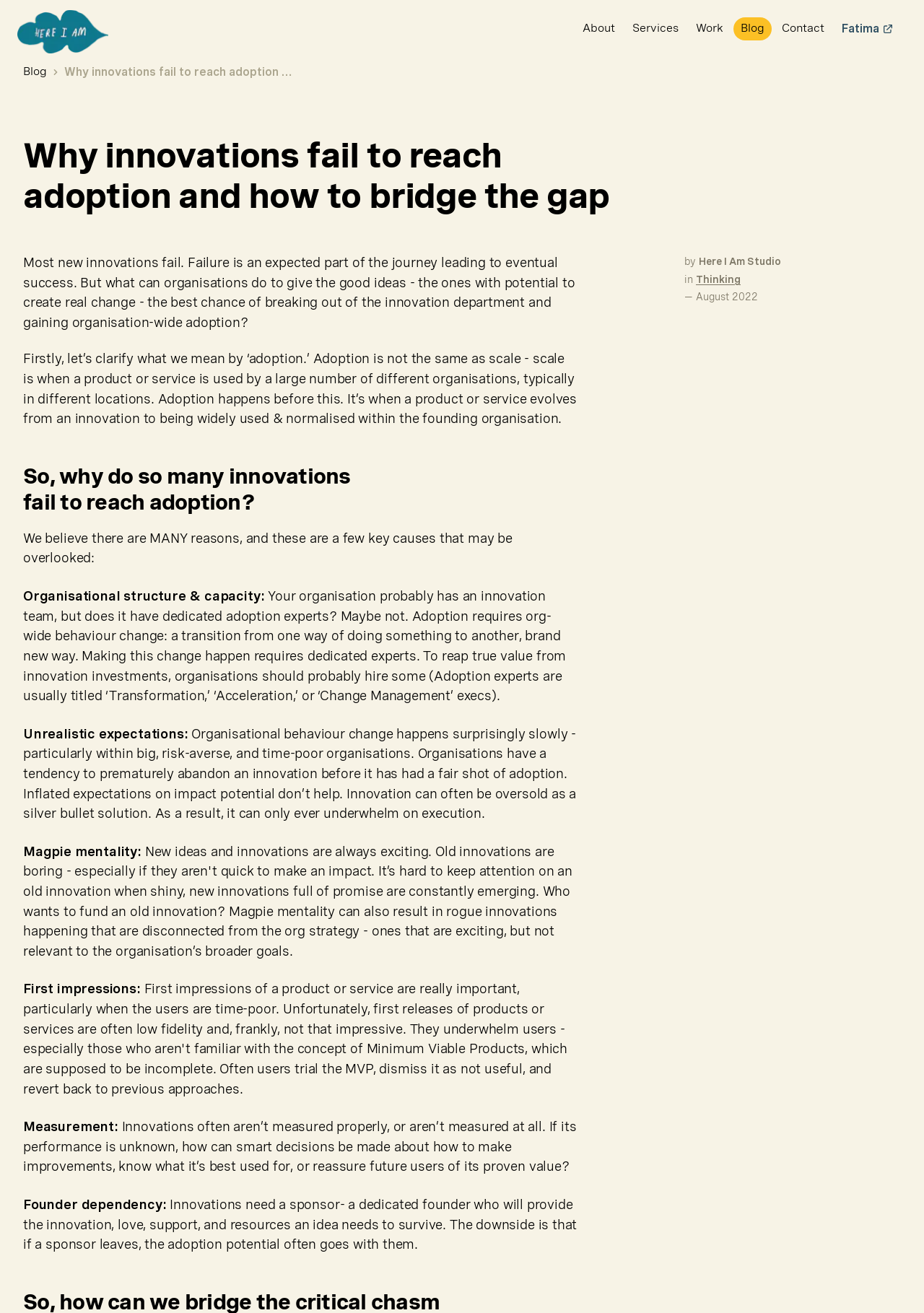Please identify the bounding box coordinates of the element that needs to be clicked to perform the following instruction: "Click the 'Fatima' link".

[0.903, 0.013, 0.975, 0.031]